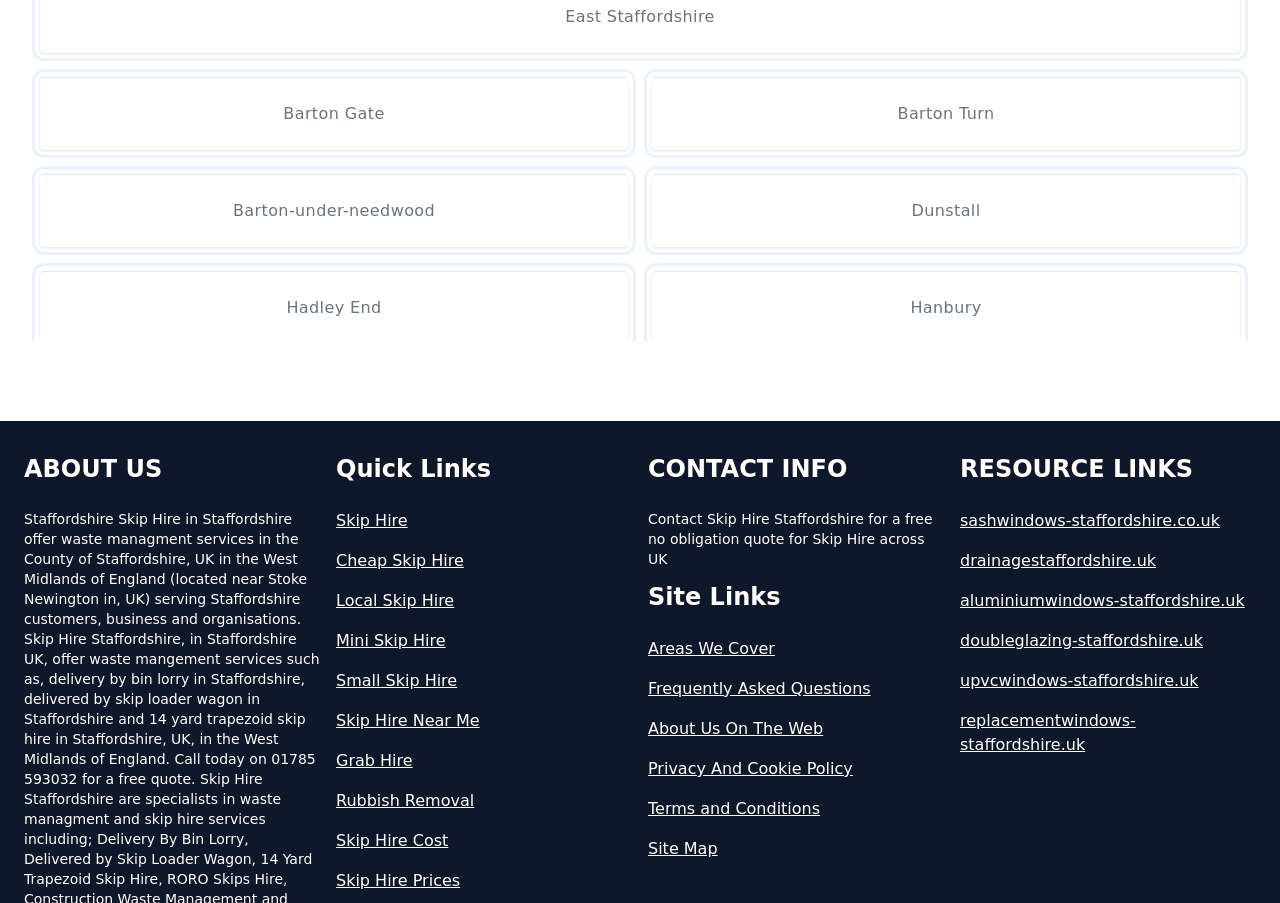Determine the bounding box for the UI element as described: "Frequently Asked Questions". The coordinates should be represented as four float numbers between 0 and 1, formatted as [left, top, right, bottom].

[0.506, 0.75, 0.738, 0.776]